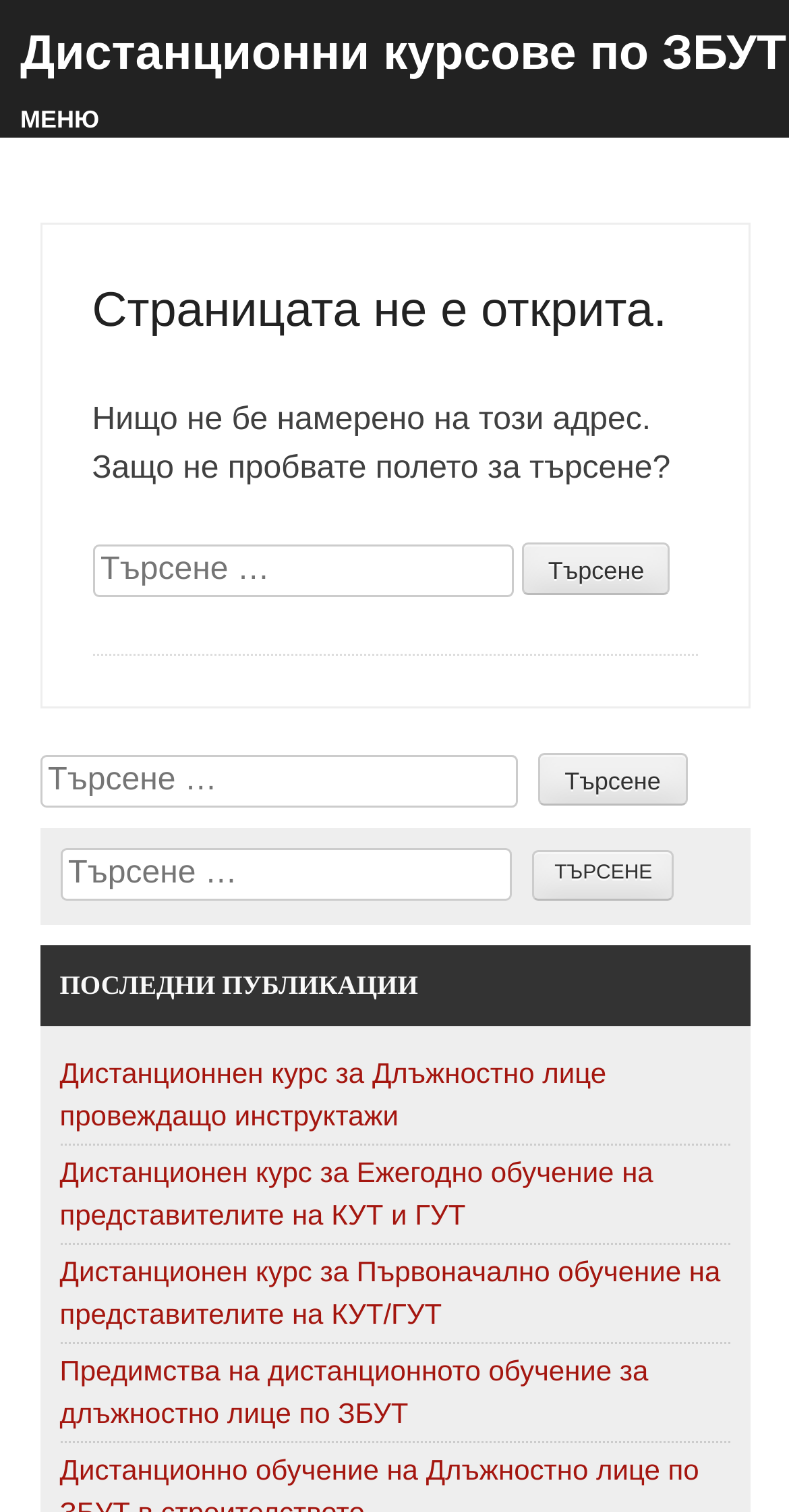How many links to courses are on this page?
Provide a well-explained and detailed answer to the question.

There are four links to courses on this page, each located in the section below the 'ПОСЛЕДНИ ПУБЛИКАЦИИ' heading. The links are to different courses, including 'Дистанционнен курс за Длъжностно лице провеждащо инструктажи' and 'Предимства на дистанционното обучение за длъжностно лице по ЗБУТ'.